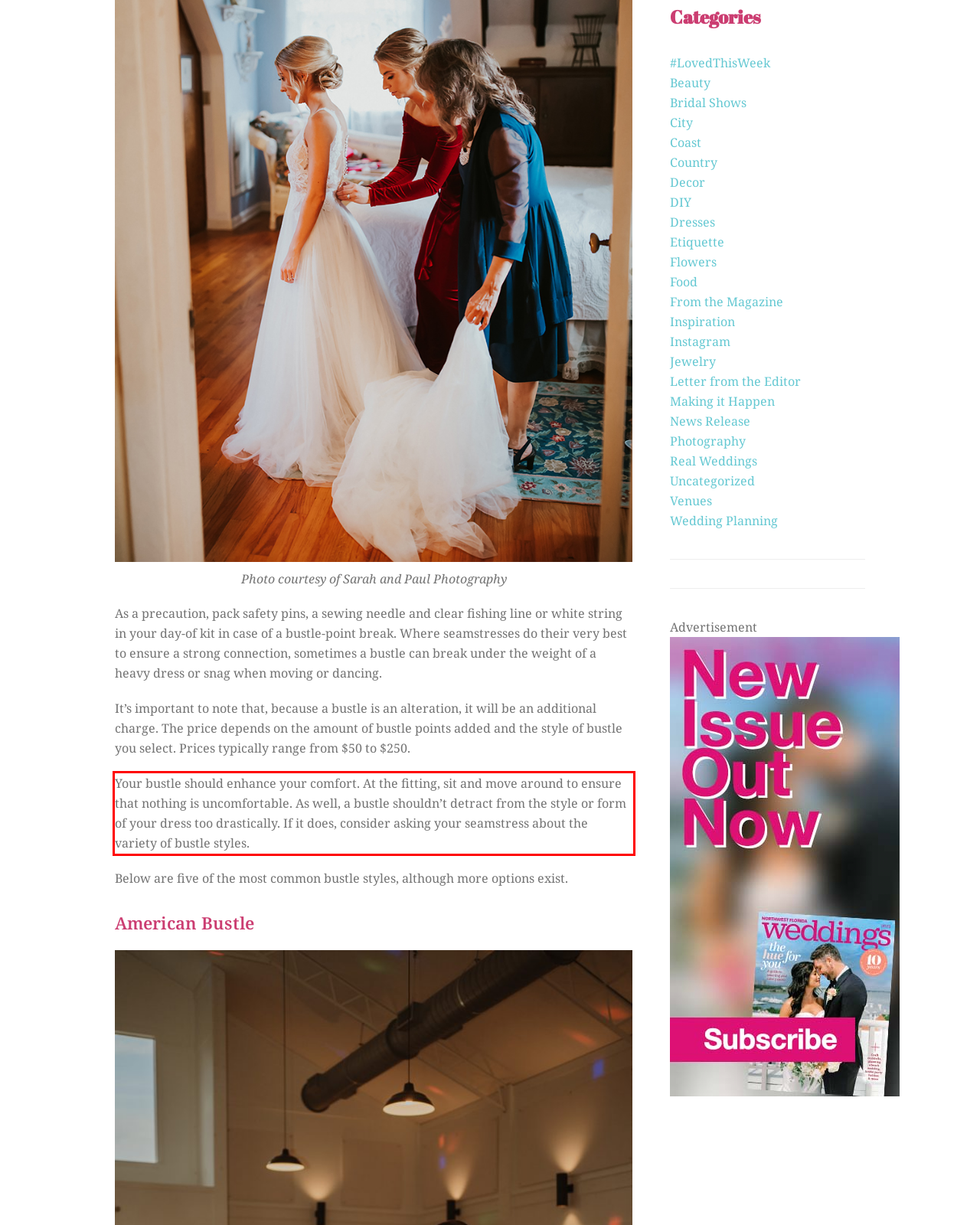Identify the red bounding box in the webpage screenshot and perform OCR to generate the text content enclosed.

Your bustle should enhance your comfort. At the fitting, sit and move around to ensure that nothing is uncomfortable. As well, a bustle shouldn’t detract from the style or form of your dress too drastically. If it does, consider asking your seamstress about the variety of bustle styles.